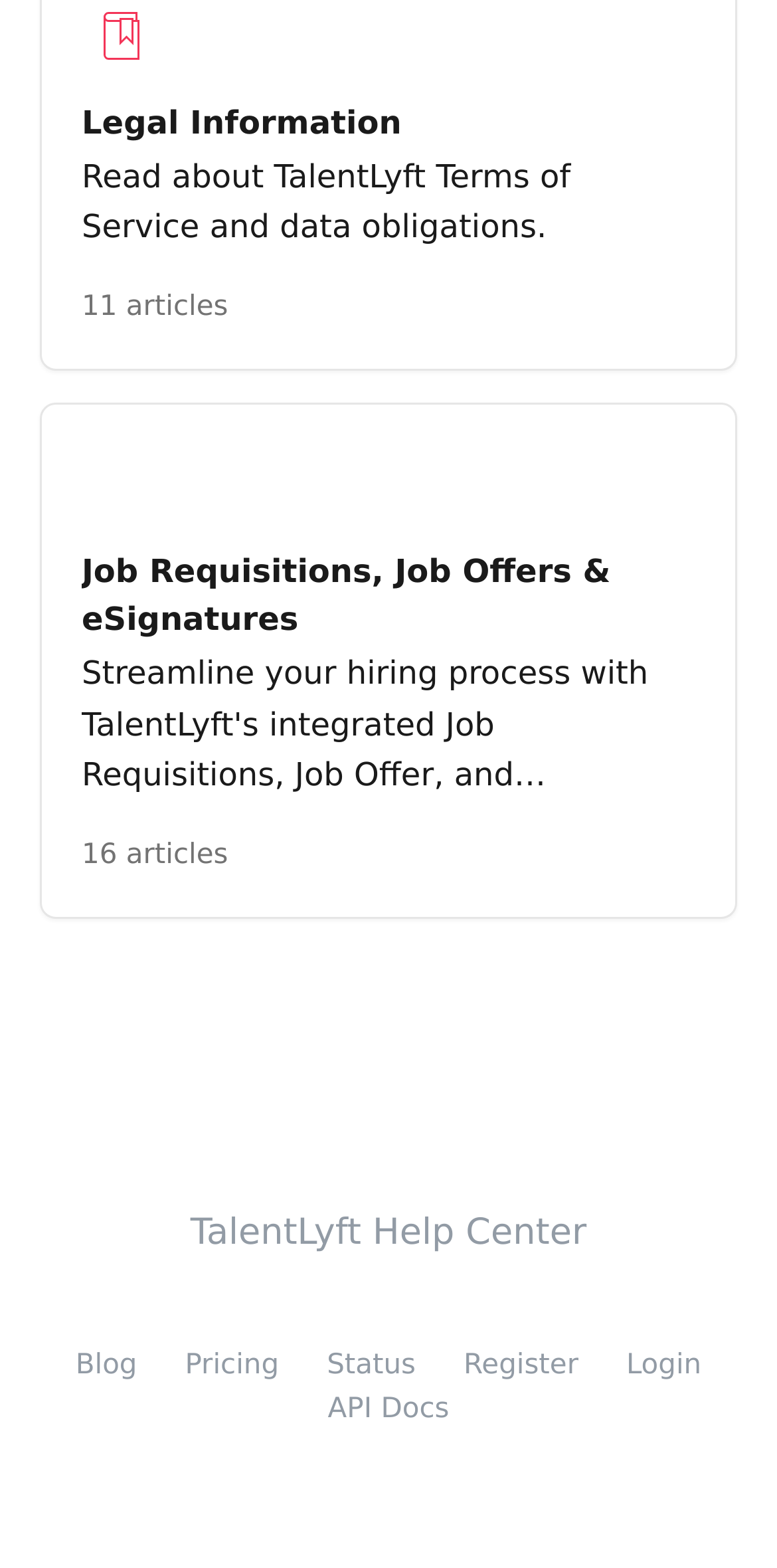What is the position of the 'Pricing' link relative to the 'Status' link?
Please respond to the question thoroughly and include all relevant details.

The 'Pricing' link is positioned to the left of the 'Status' link, as indicated by their bounding box coordinates.